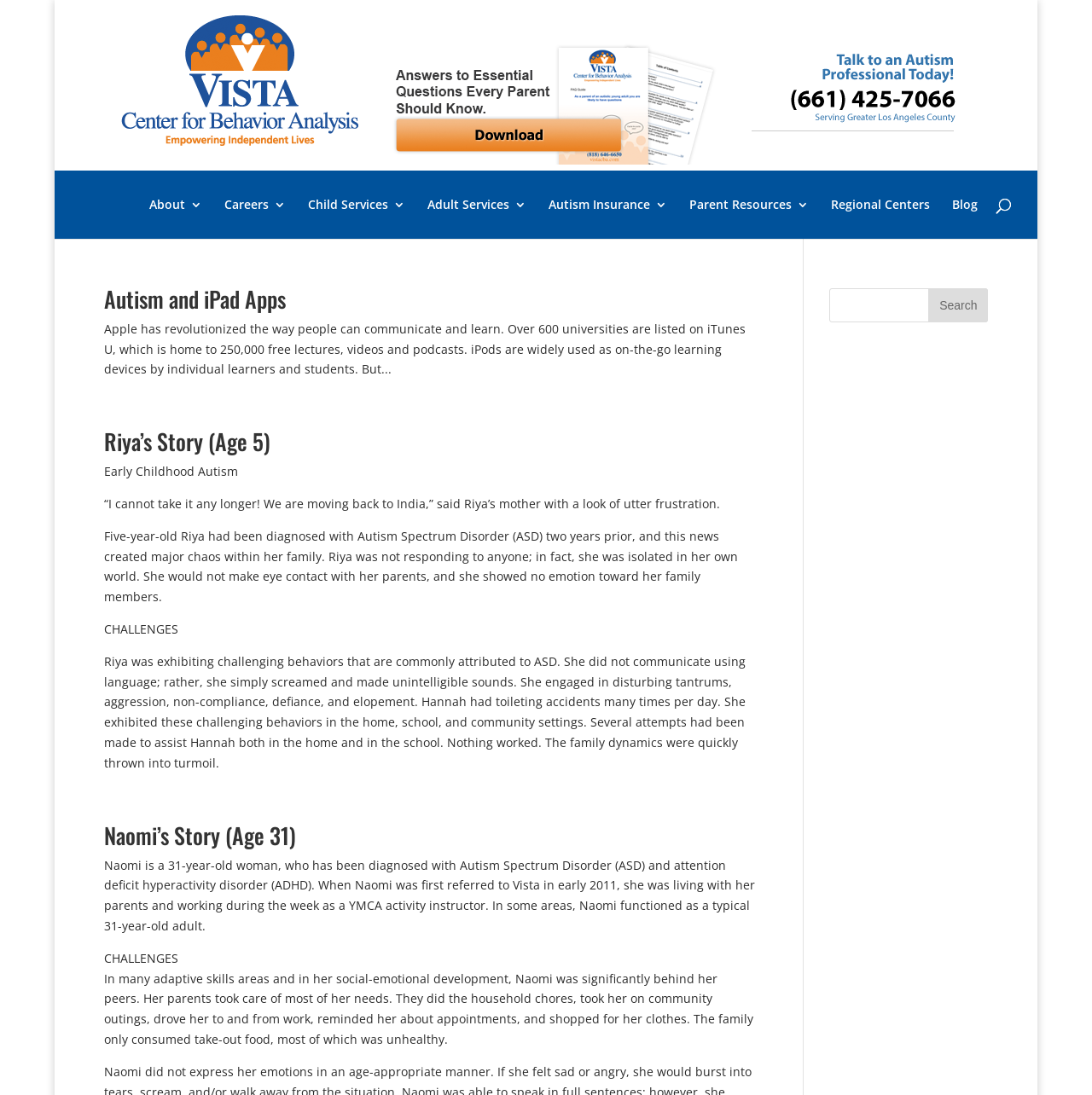Show the bounding box coordinates for the HTML element as described: "Blog".

[0.872, 0.181, 0.895, 0.218]